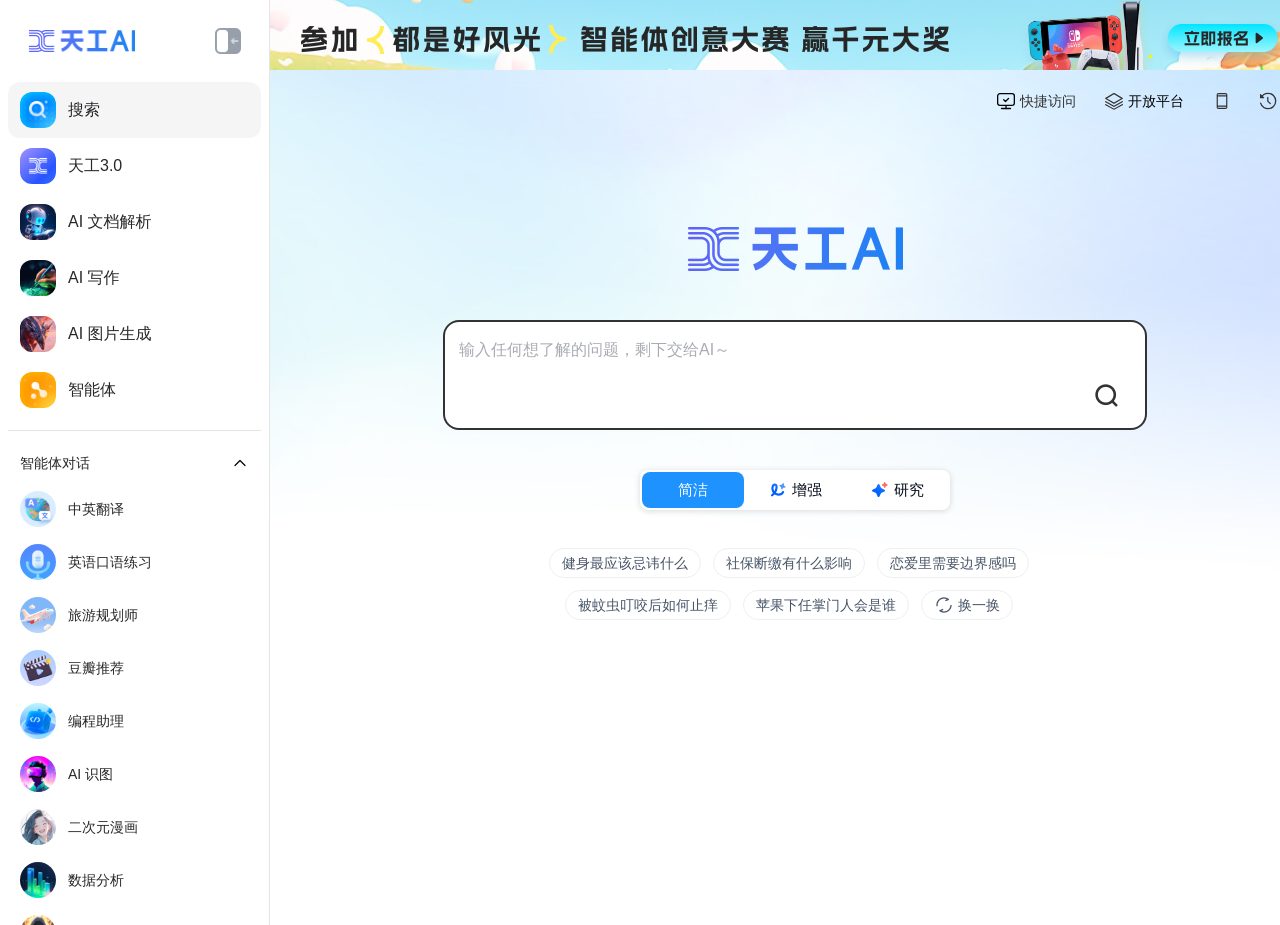Please provide a comprehensive answer to the question based on the screenshot: What is the function of the '搜索' link?

The '搜索' link is located at the top left of the webpage, and its bounding box coordinates are [0.006, 0.089, 0.204, 0.149]. Based on its position and the context of the webpage, it is likely that this link is used for searching purposes.